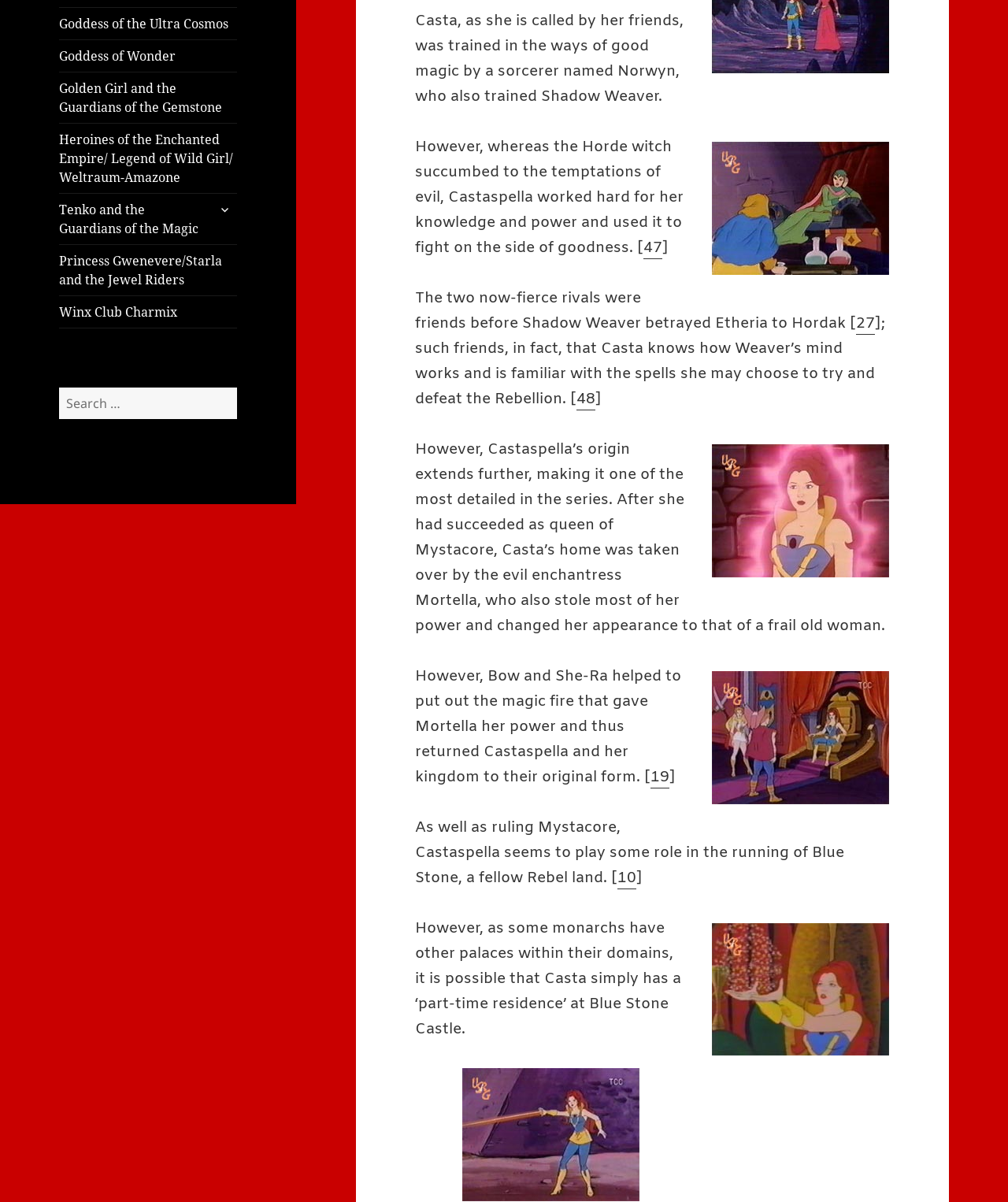Determine the bounding box coordinates for the HTML element mentioned in the following description: "HOME". The coordinates should be a list of four floats ranging from 0 to 1, represented as [left, top, right, bottom].

None